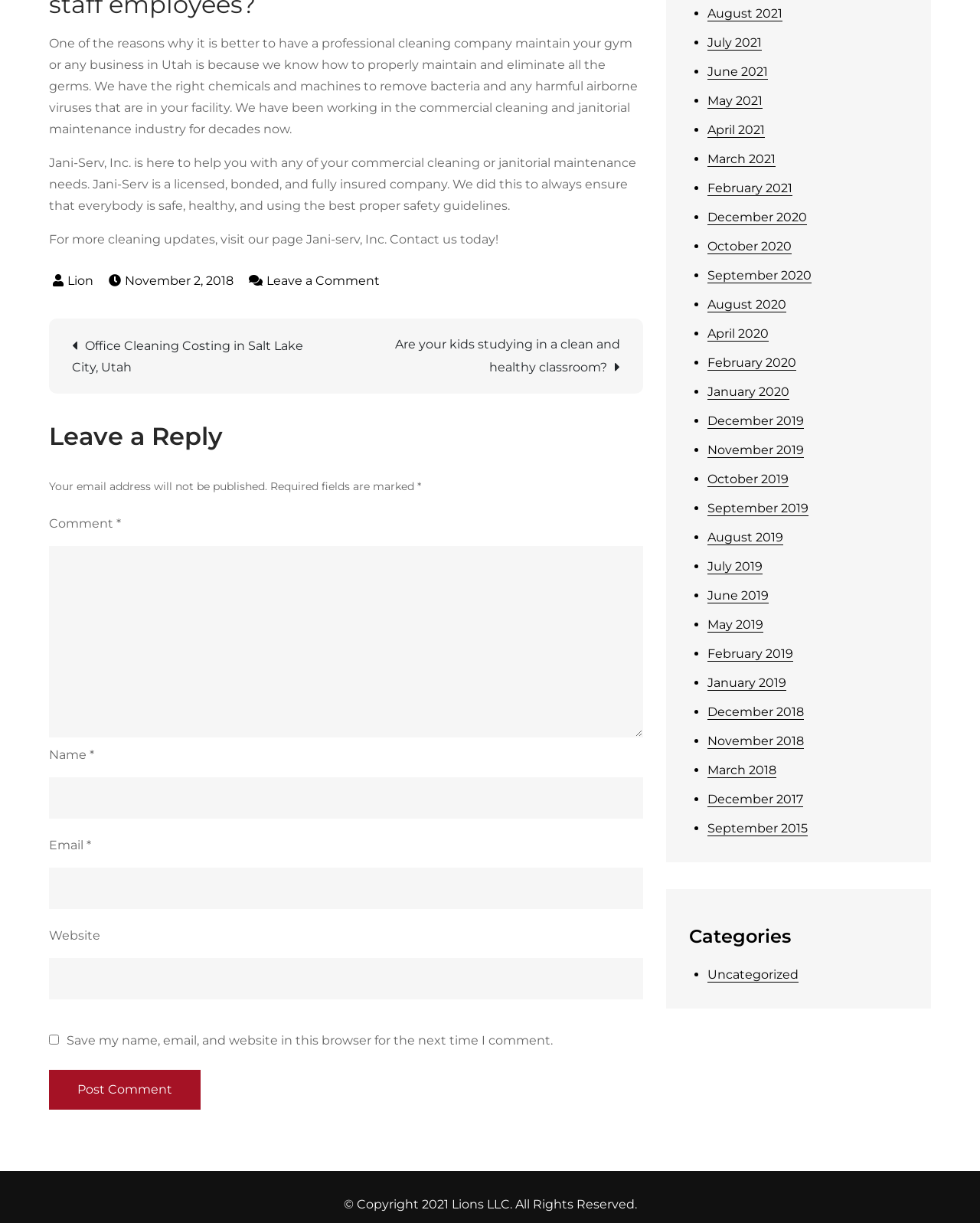What is the topic of the blog post?
Answer with a single word or phrase by referring to the visual content.

Gym cleaning process